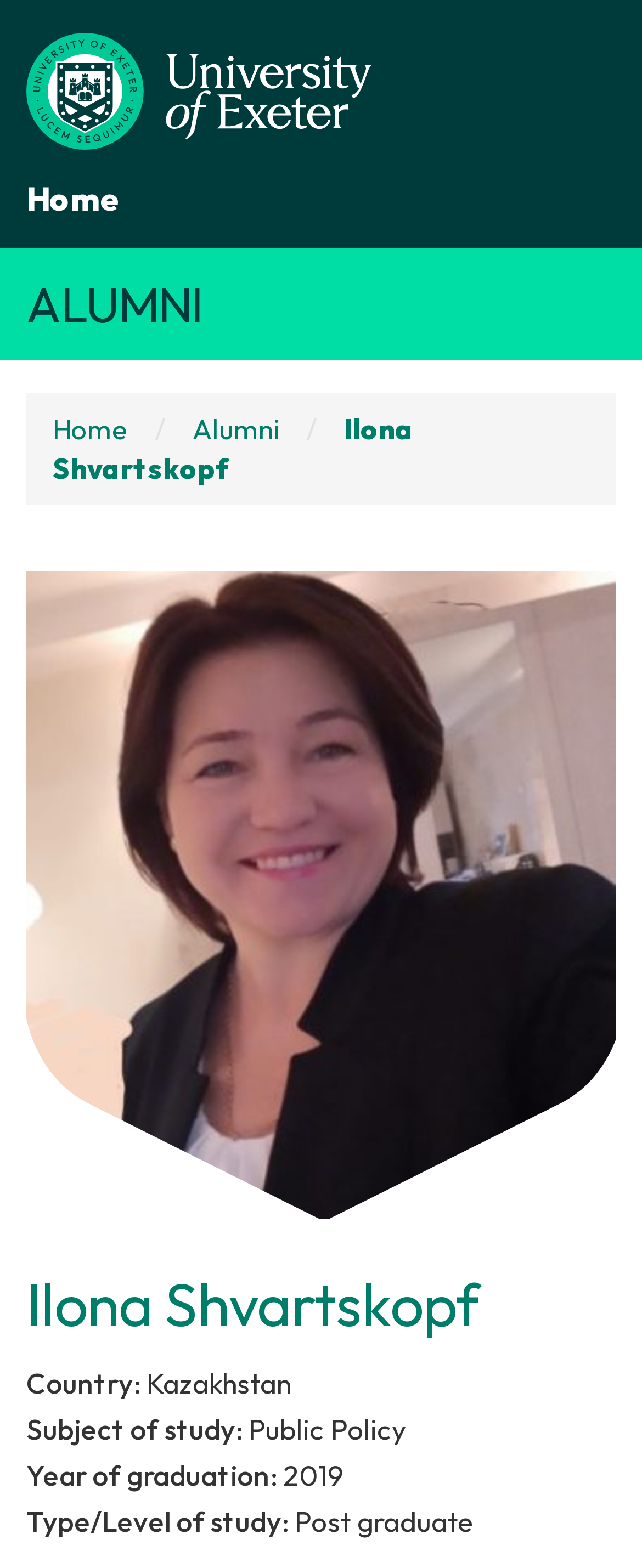Based on the element description, predict the bounding box coordinates (top-left x, top-left y, bottom-right x, bottom-right y) for the UI element in the screenshot: Alumni

[0.3, 0.263, 0.436, 0.285]